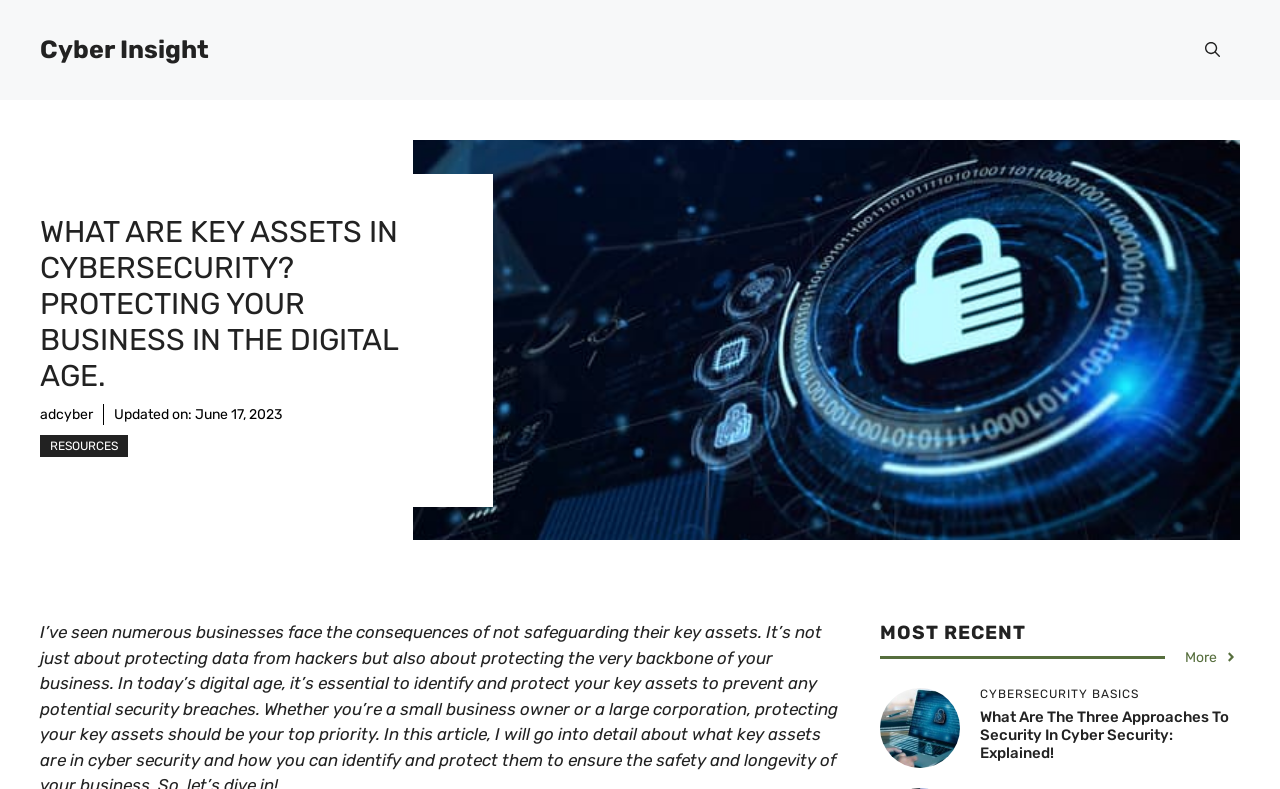Use a single word or phrase to answer the question:
What is the name of the website?

Cyber Insight